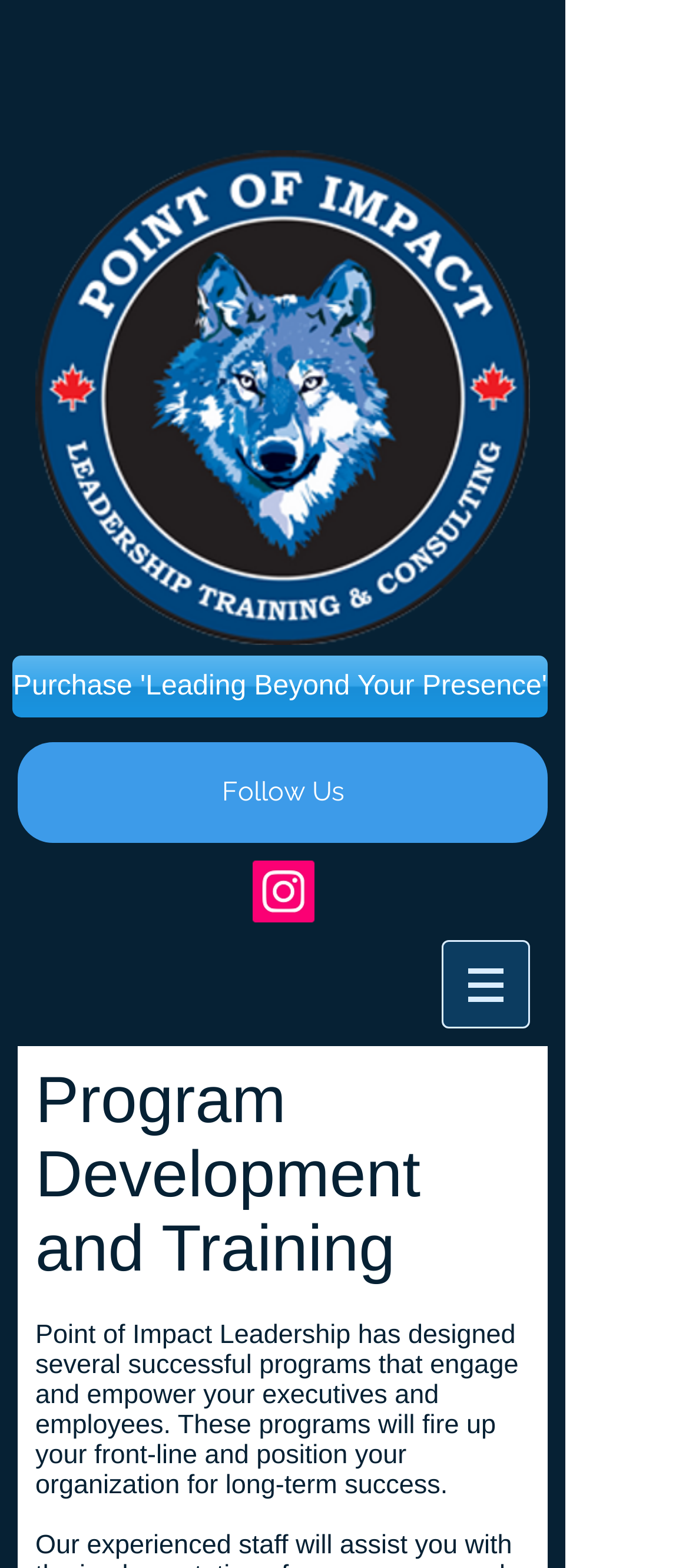Find the bounding box coordinates for the HTML element specified by: "aria-label="Instagram Social Icon"".

[0.367, 0.549, 0.456, 0.588]